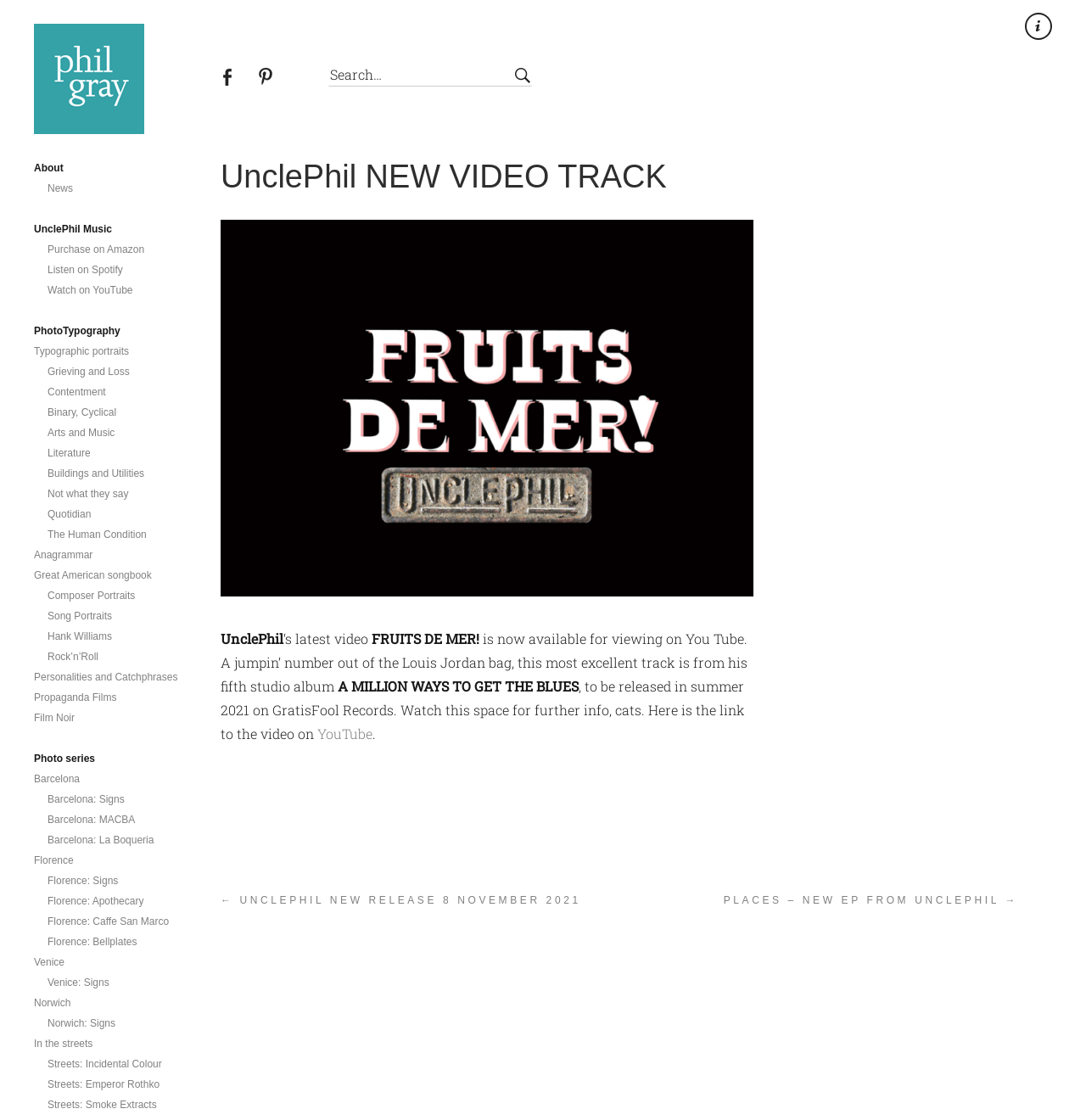Based on the visual content of the image, answer the question thoroughly: Where can you watch UnclePhil's latest video?

You can watch UnclePhil's latest video on You Tube, as mentioned in the article section of the webpage.